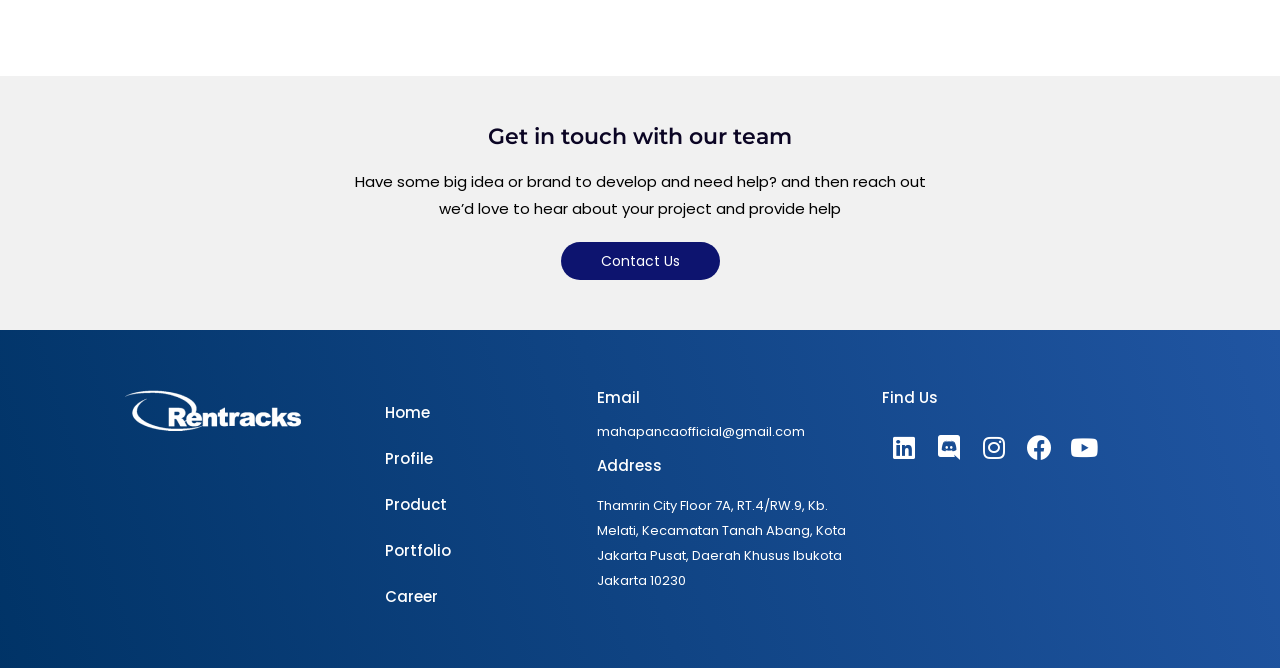Give a short answer using one word or phrase for the question:
What is the email address to contact the team?

mahapancaofficial@gmail.com